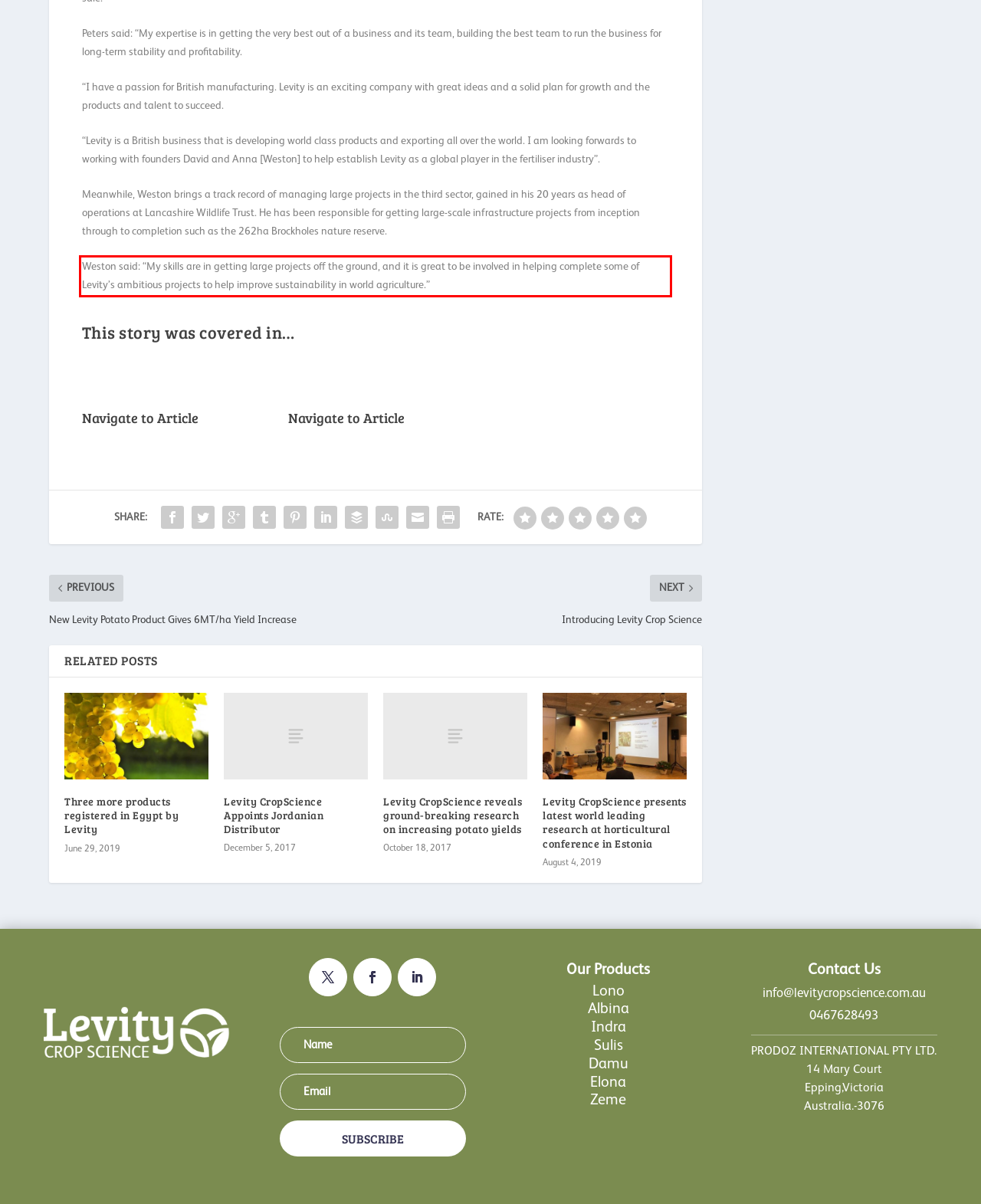You are provided with a screenshot of a webpage featuring a red rectangle bounding box. Extract the text content within this red bounding box using OCR.

Weston said: “My skills are in getting large projects off the ground, and it is great to be involved in helping complete some of Levity’s ambitious projects to help improve sustainability in world agriculture.”